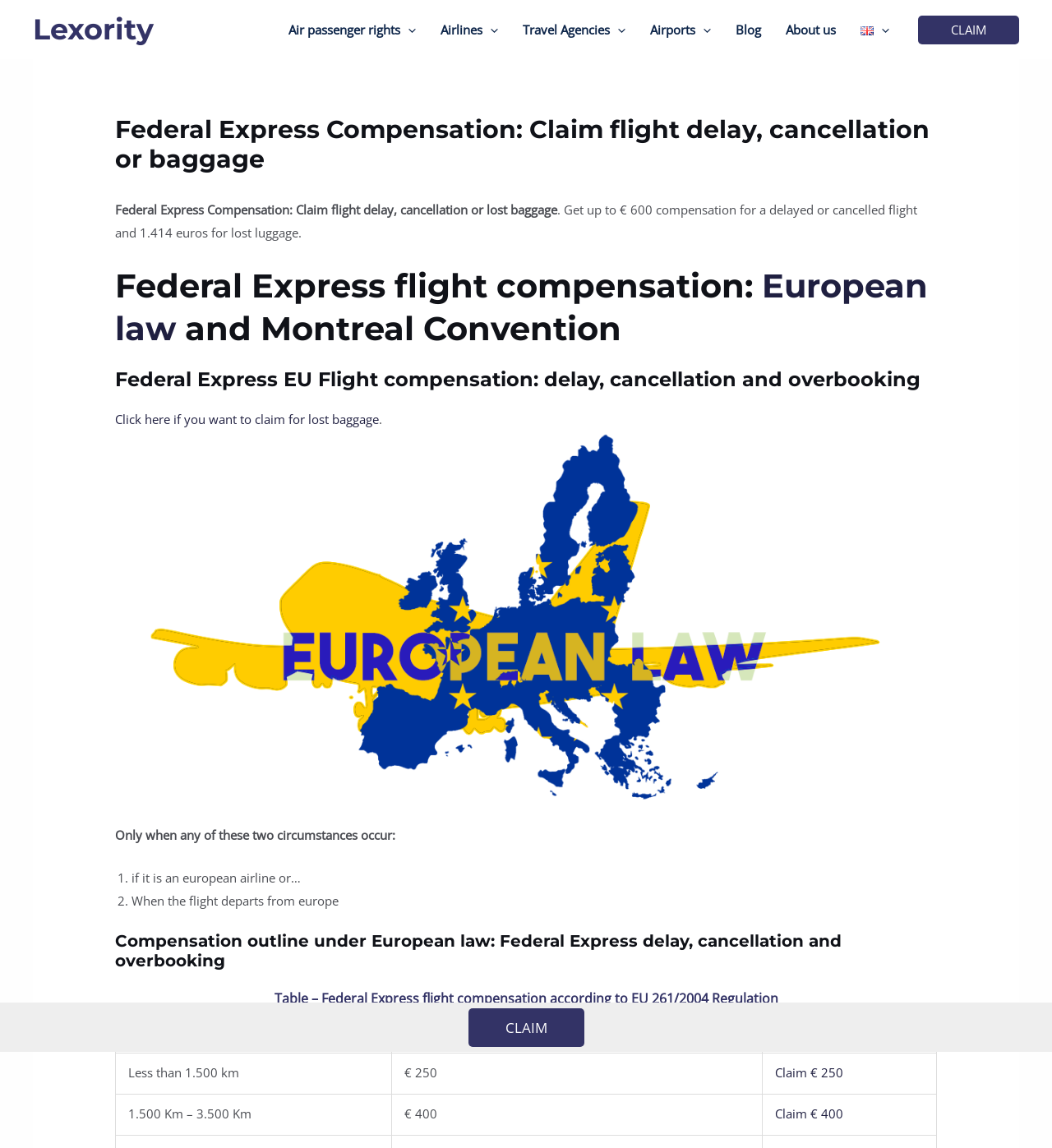What is the condition for claiming compensation for lost baggage?
Based on the image, respond with a single word or phrase.

European airline or departing from Europe